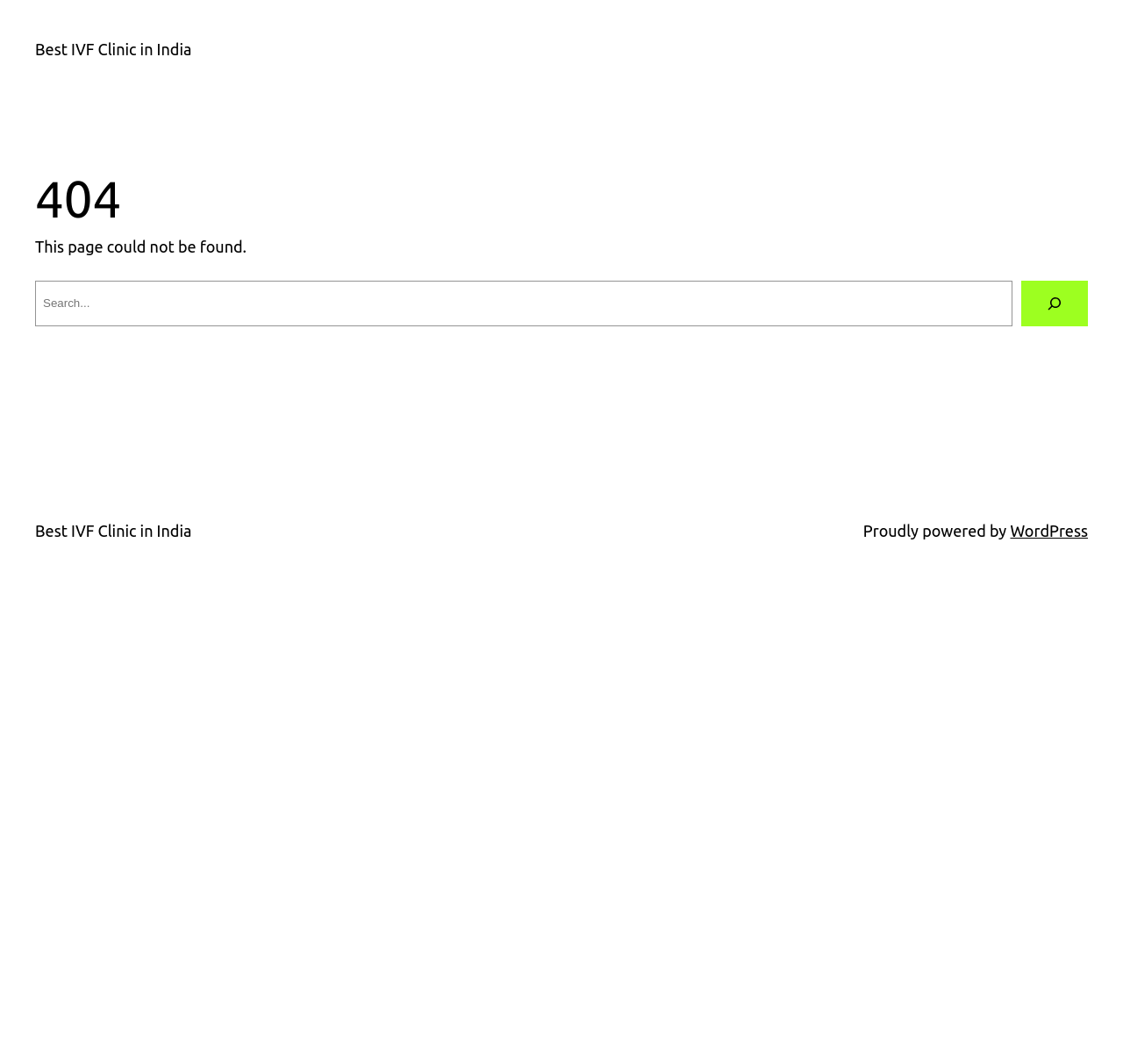Detail the various sections and features of the webpage.

The webpage appears to be an error page, indicating that the requested page could not be found. At the top of the page, there is a link to the "Best IVF Clinic in India". Below this link, there is a main section that takes up most of the page's width. Within this section, there is a large heading that reads "404", indicating the error code. 

Below the heading, there is a brief message that states "This page could not be found." Following this message, there is a search bar that spans most of the page's width. The search bar contains a text box labeled "Search" and a button with the same label. The button has a small icon to its left. 

At the bottom of the page, there is a footer section that contains two links and a brief message. The first link is again to the "Best IVF Clinic in India", and the second link is to "WordPress". The message reads "Proudly powered by".